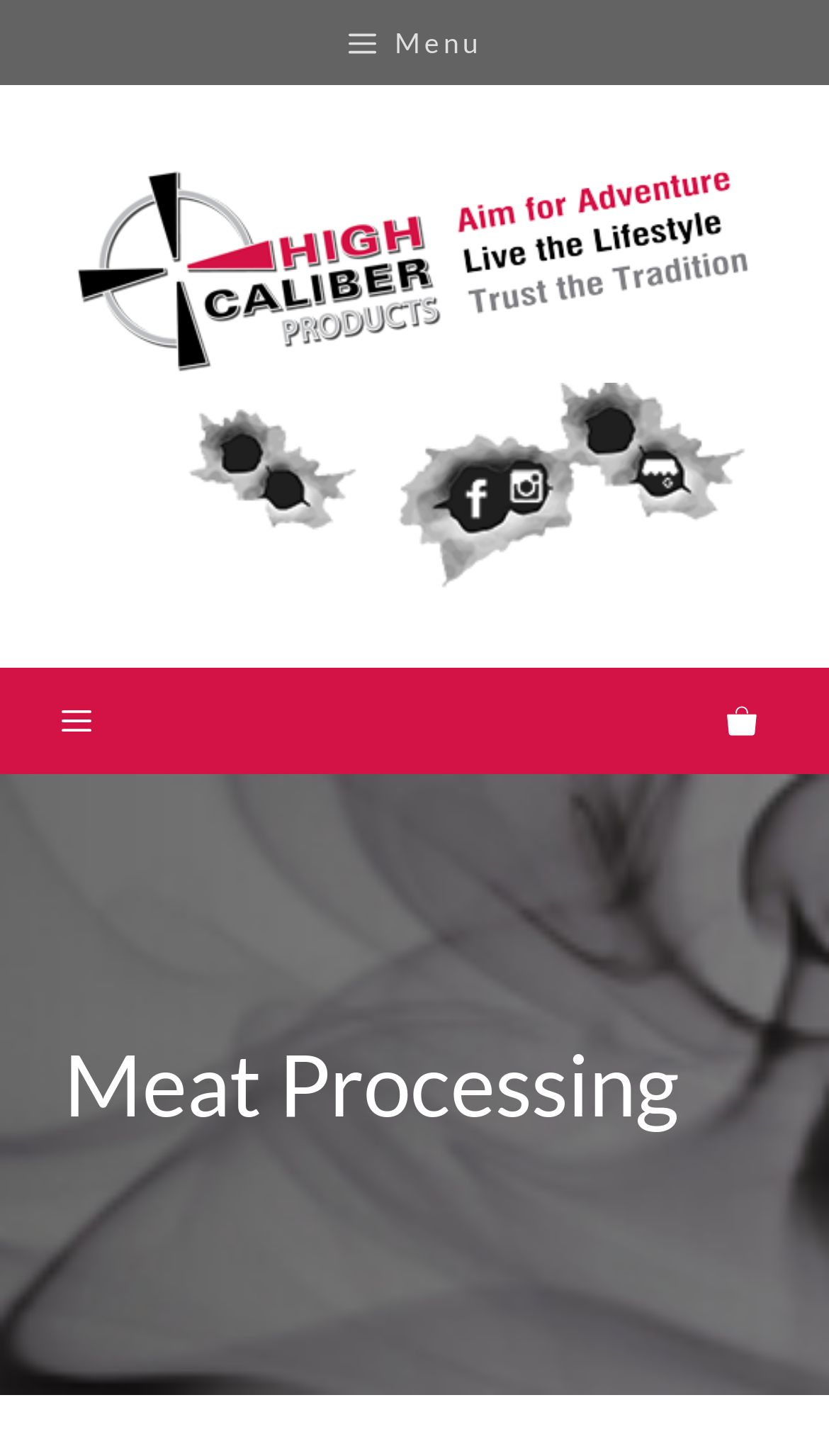Consider the image and give a detailed and elaborate answer to the question: 
What is the next step after adding an item to the cart?

I inferred this from the presence of the 'Checkout' link near the bottom of the page, which suggests that it is the next step after adding an item to the cart.